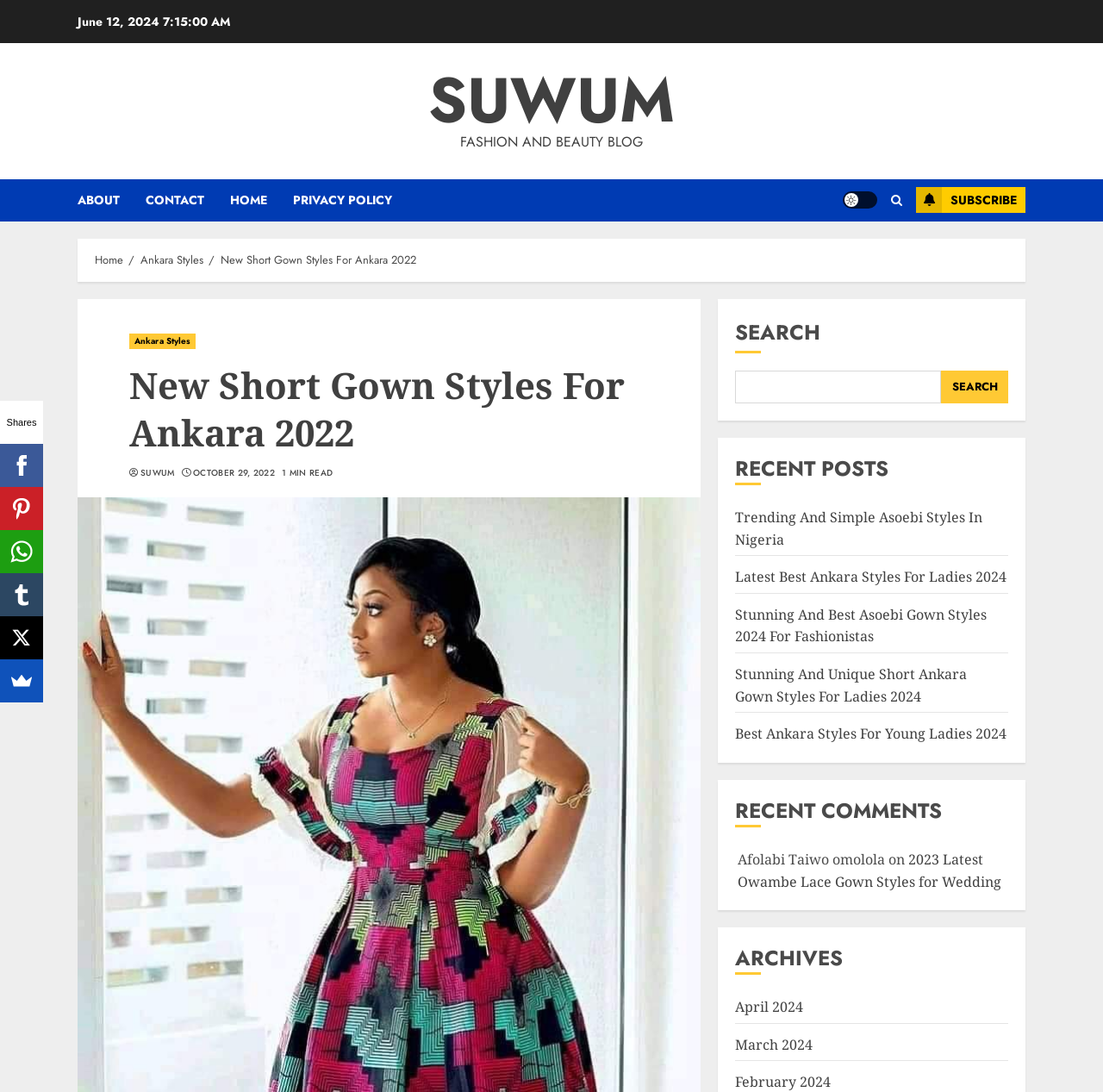Please find the bounding box coordinates of the element that needs to be clicked to perform the following instruction: "Subscribe to the blog". The bounding box coordinates should be four float numbers between 0 and 1, represented as [left, top, right, bottom].

[0.83, 0.171, 0.93, 0.195]